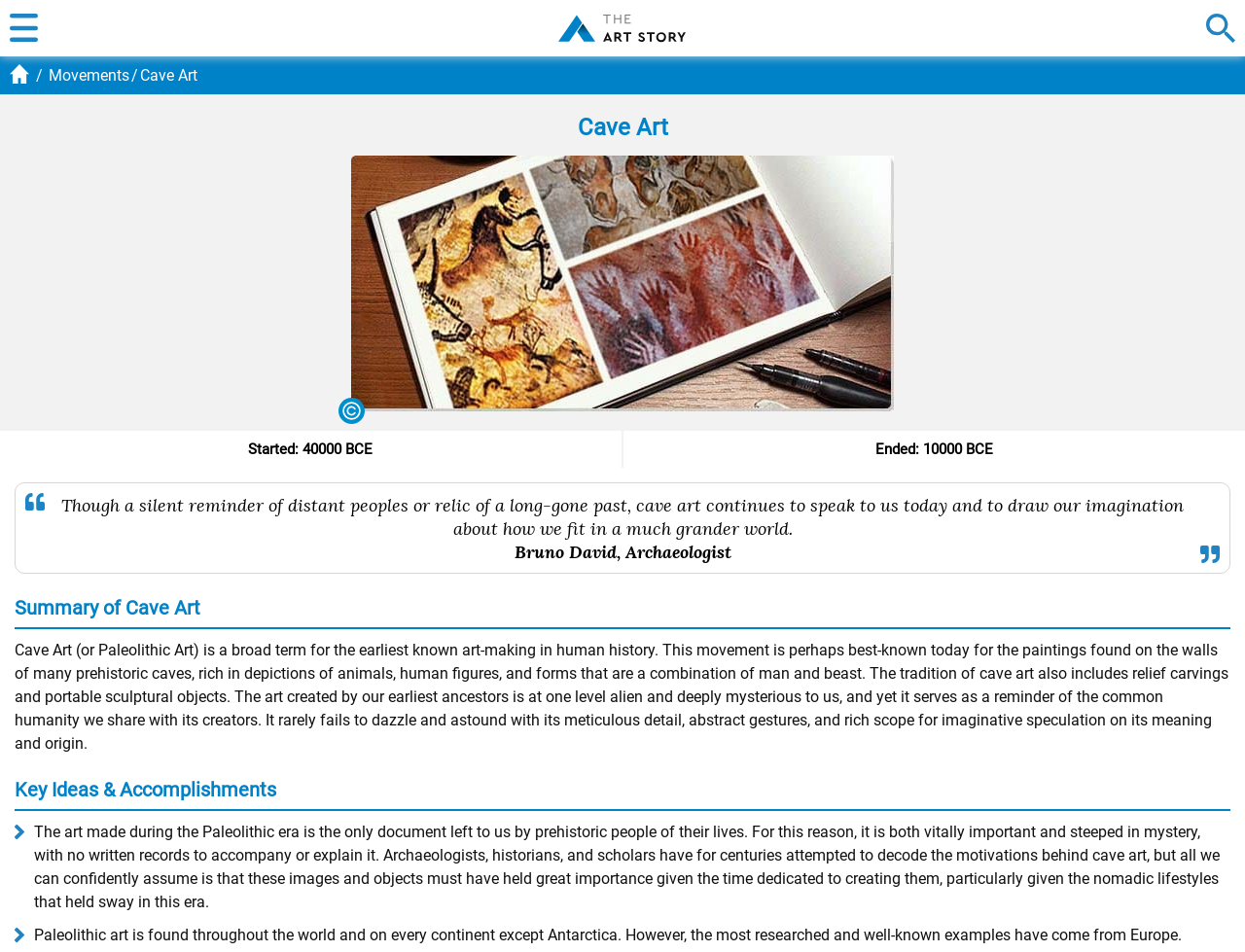What is the significance of Cave Art?
Refer to the screenshot and answer in one word or phrase.

It is a reminder of common humanity